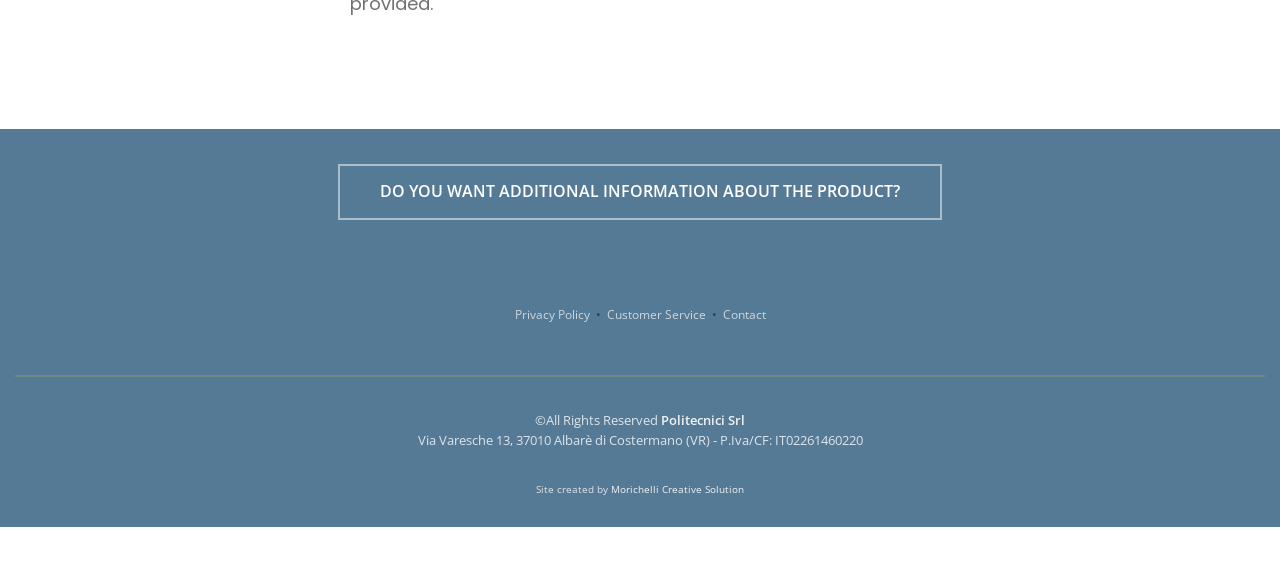Locate the bounding box coordinates of the area to click to fulfill this instruction: "Click on the link to get additional information about the product". The bounding box should be presented as four float numbers between 0 and 1, in the order [left, top, right, bottom].

[0.264, 0.285, 0.736, 0.383]